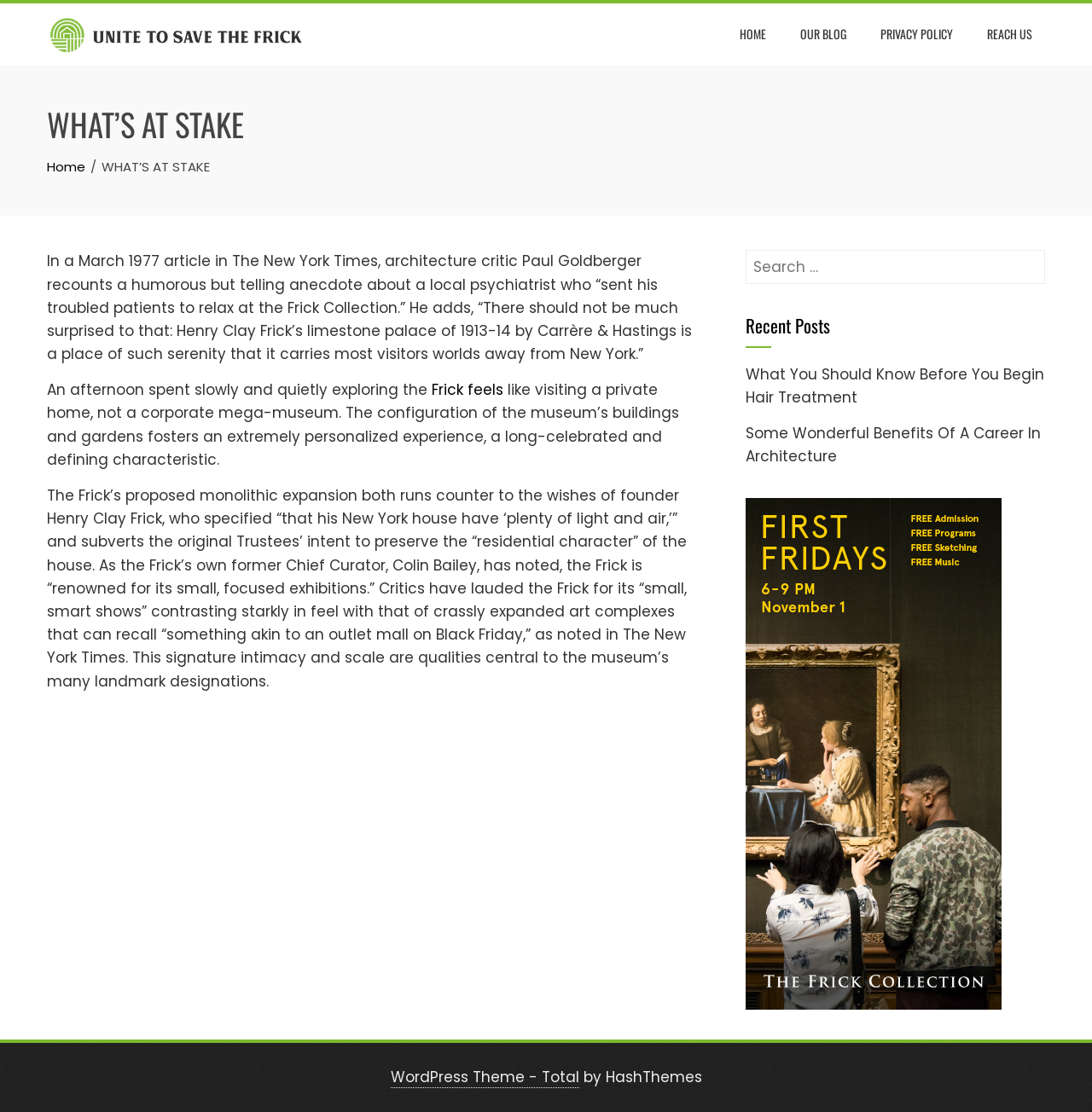Can you specify the bounding box coordinates for the region that should be clicked to fulfill this instruction: "Click the Unite To Save The Frick link".

[0.043, 0.021, 0.277, 0.039]